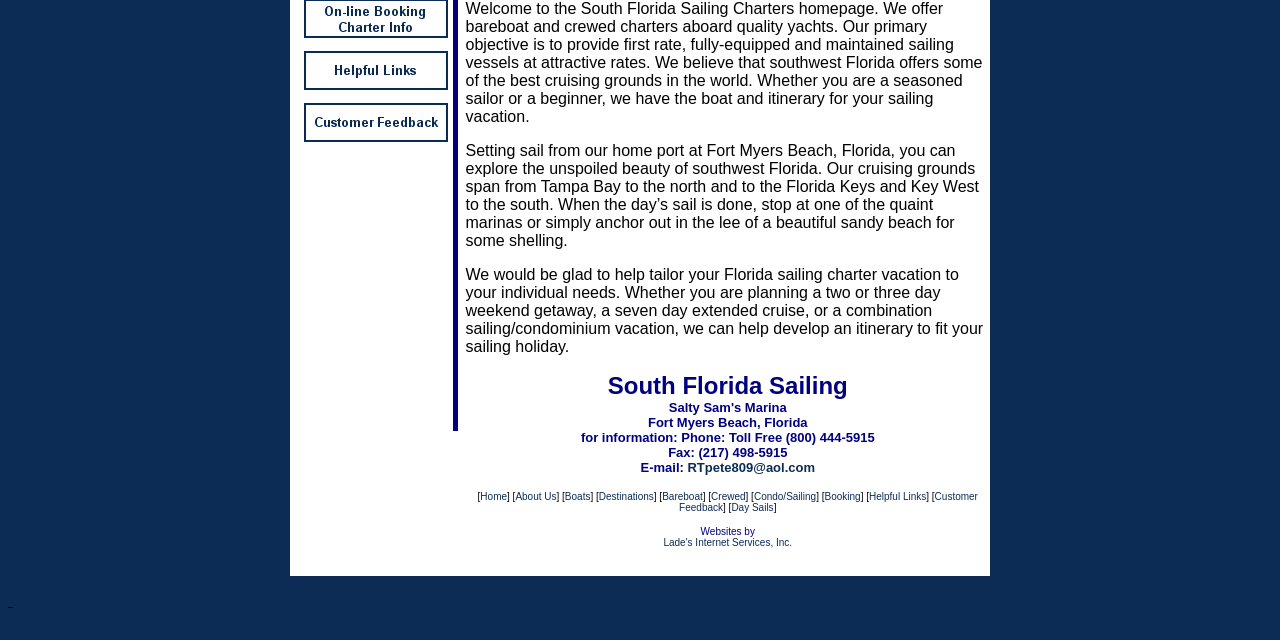Please find the bounding box for the UI element described by: "Helpful Links".

[0.679, 0.767, 0.724, 0.784]